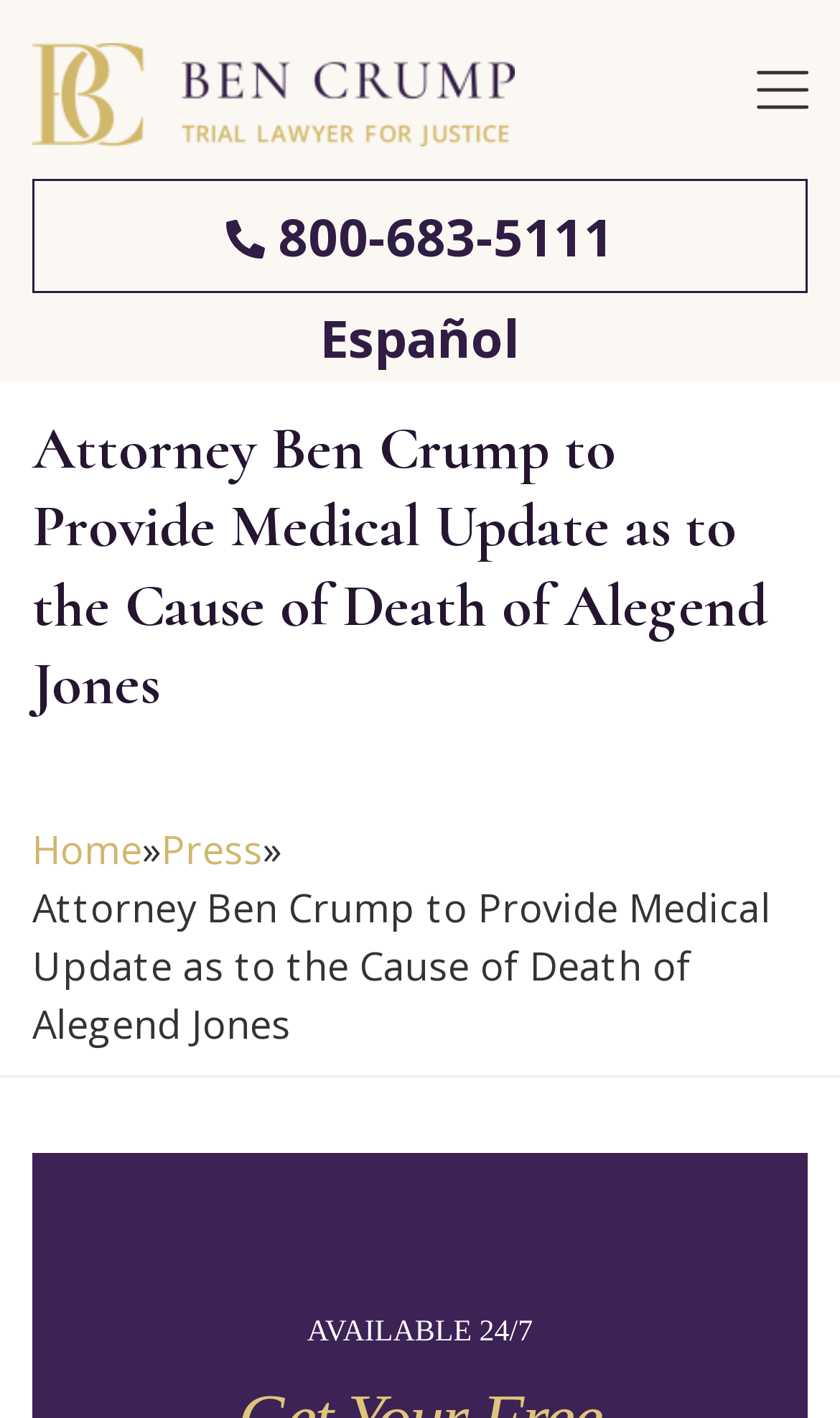Detail the various sections and features of the webpage.

The webpage appears to be related to a news update or press release from Attorney Ben Crump's office. At the top left corner, there is a Ben Crump logo, which is an image linked to the website. Next to the logo, there is a phone number "800-683-5111" and a link to switch the language to "Español". 

Below the logo, there is a prominent heading that reads "Attorney Ben Crump to Provide Medical Update as to the Cause of Death of Alegend Jones". This heading spans almost the entire width of the page. 

On the top right corner, there is a button with no text, and a navigation menu with links to "Home" and "Press", separated by a "»" symbol. 

Further down the page, there is a repetition of the heading "Attorney Ben Crump to Provide Medical Update as to the Cause of Death of Alegend Jones", which takes up a significant portion of the page. At the bottom of the page, there is a notice that reads "AVAILABLE 24/7".